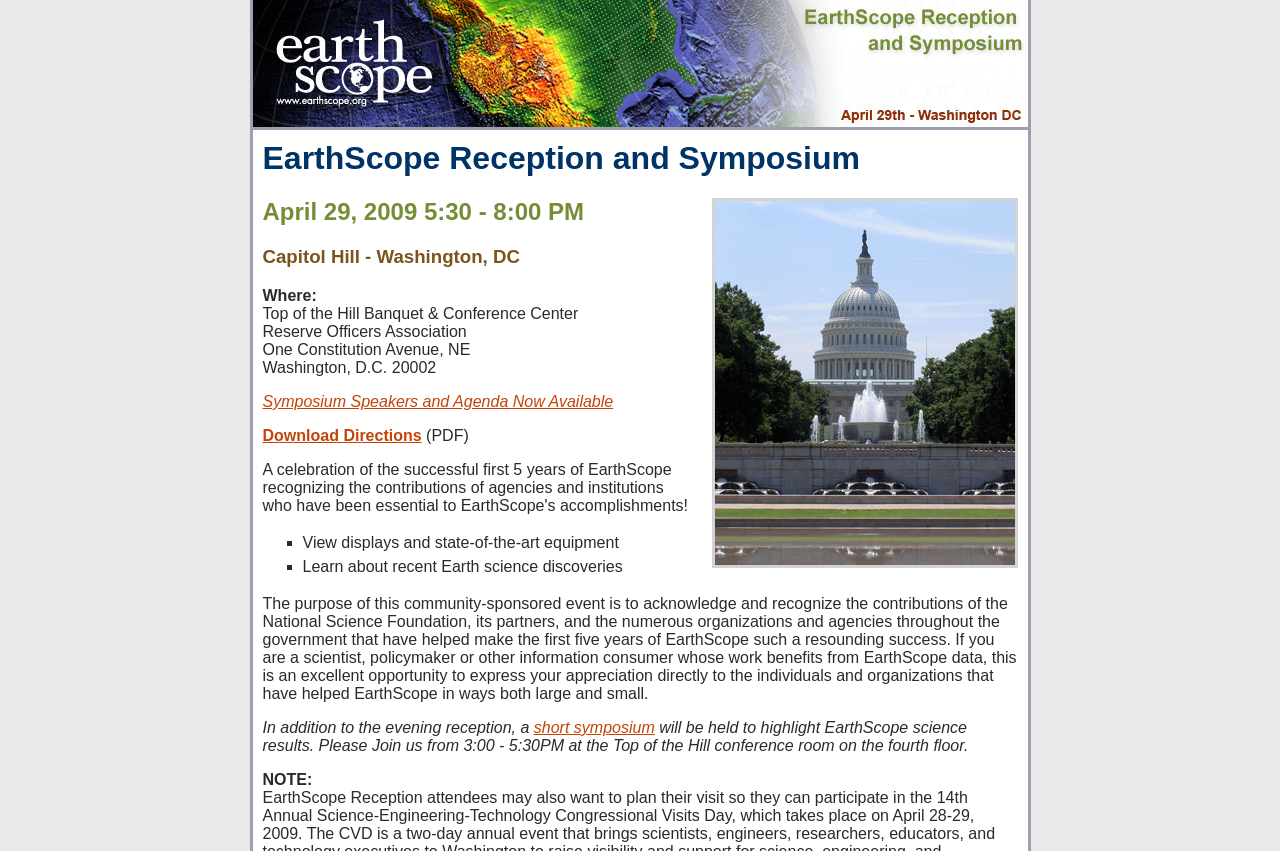What is the theme of the symposium?
Can you give a detailed and elaborate answer to the question?

I found the theme of the symposium by reading the static text element that mentions a 'short symposium' that will be held to highlight EarthScope science results.